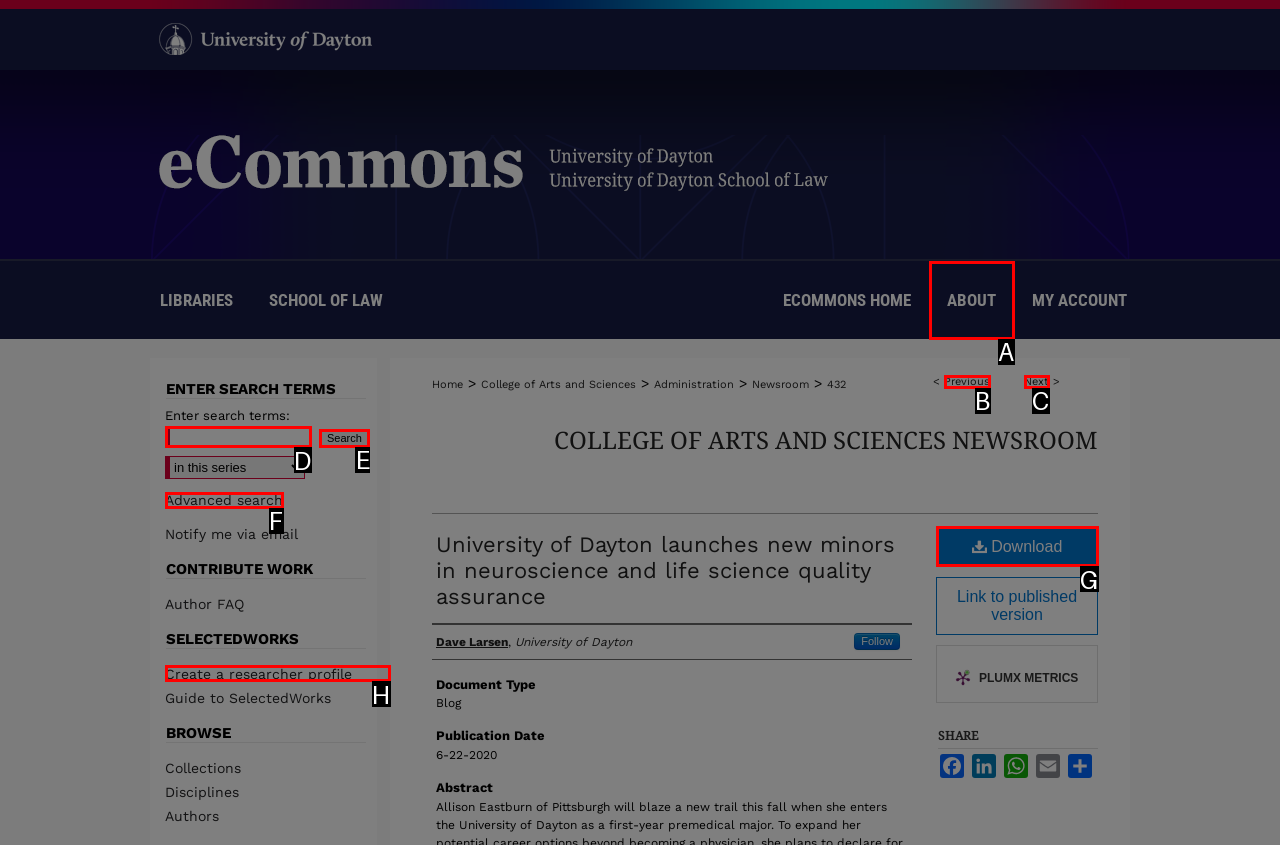Select the correct option from the given choices to perform this task: Search for something. Provide the letter of that option.

D